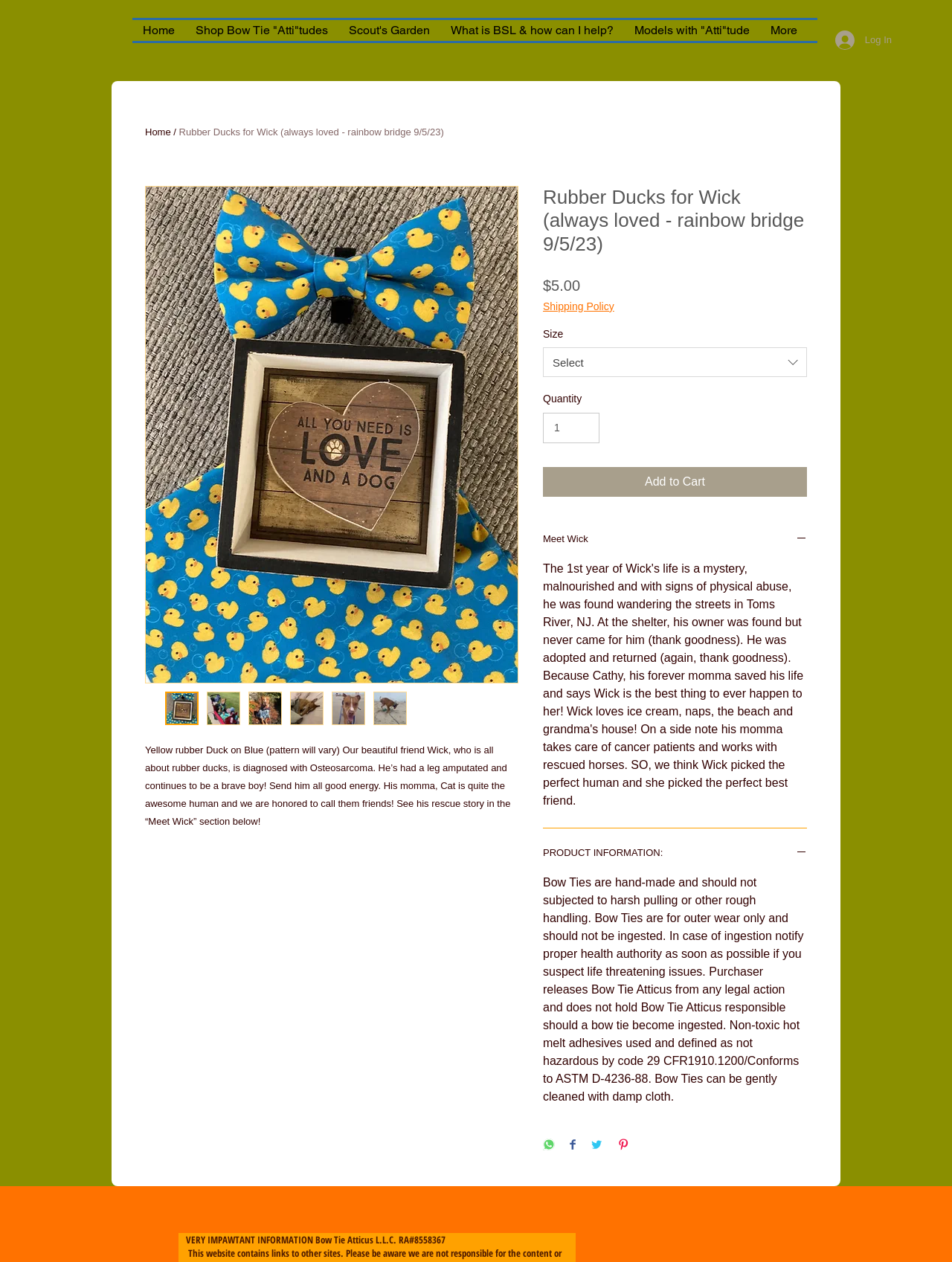Please identify the webpage's heading and generate its text content.

Rubber Ducks for Wick (always loved - rainbow bridge 9/5/23)